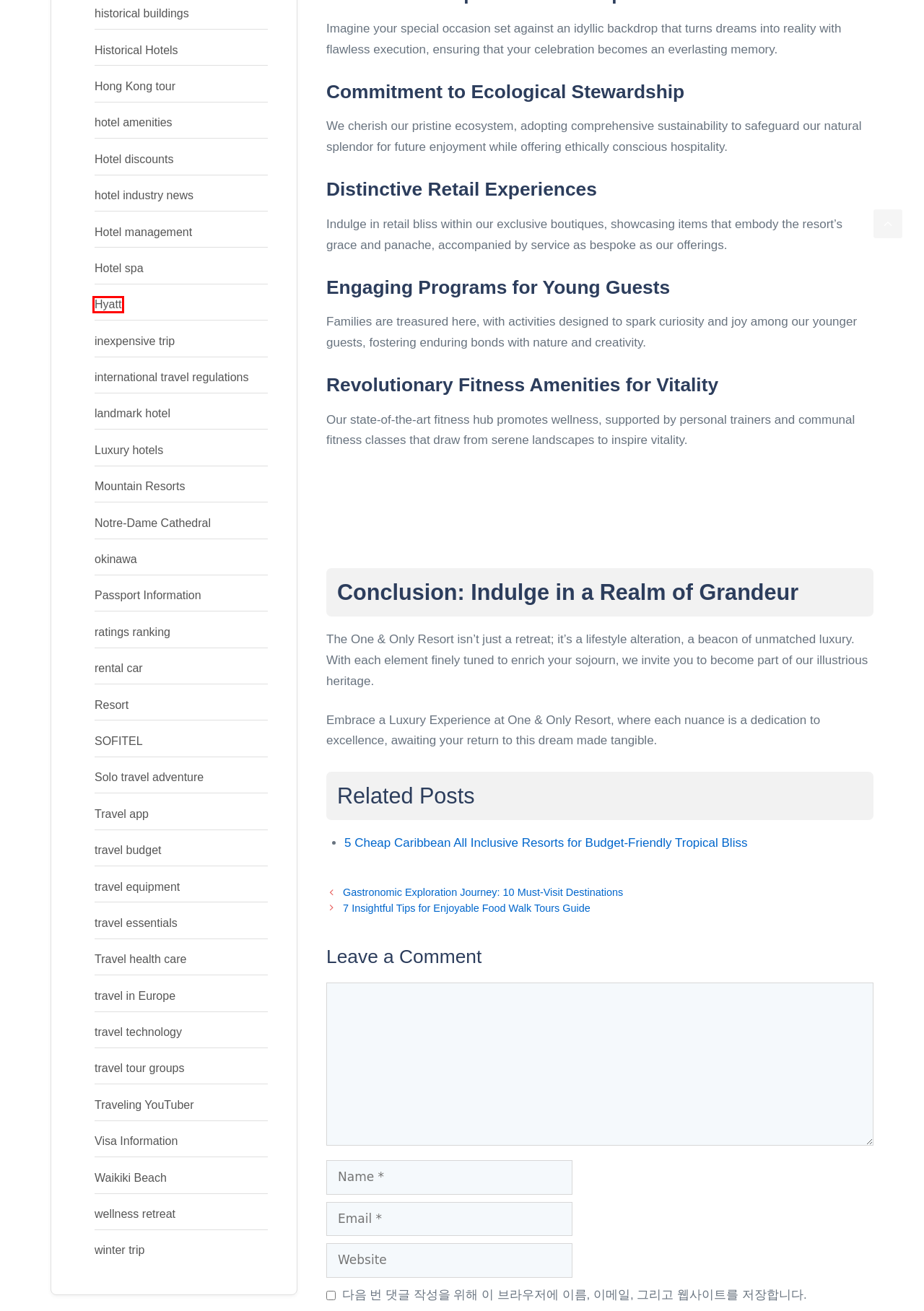Review the webpage screenshot and focus on the UI element within the red bounding box. Select the best-matching webpage description for the new webpage that follows after clicking the highlighted element. Here are the candidates:
A. Hyatt - Traveling in Saigon
B. travel technology - Traveling in Saigon
C. 7 Insightful Tips for Enjoyable Food Walk Tours Guide
D. Waikiki Beach - Traveling in Saigon
E. travel essentials - Traveling in Saigon
F. Hong Kong tour - Traveling in Saigon
G. international travel regulations - Traveling in Saigon
H. Hotel management - Traveling in Saigon

A